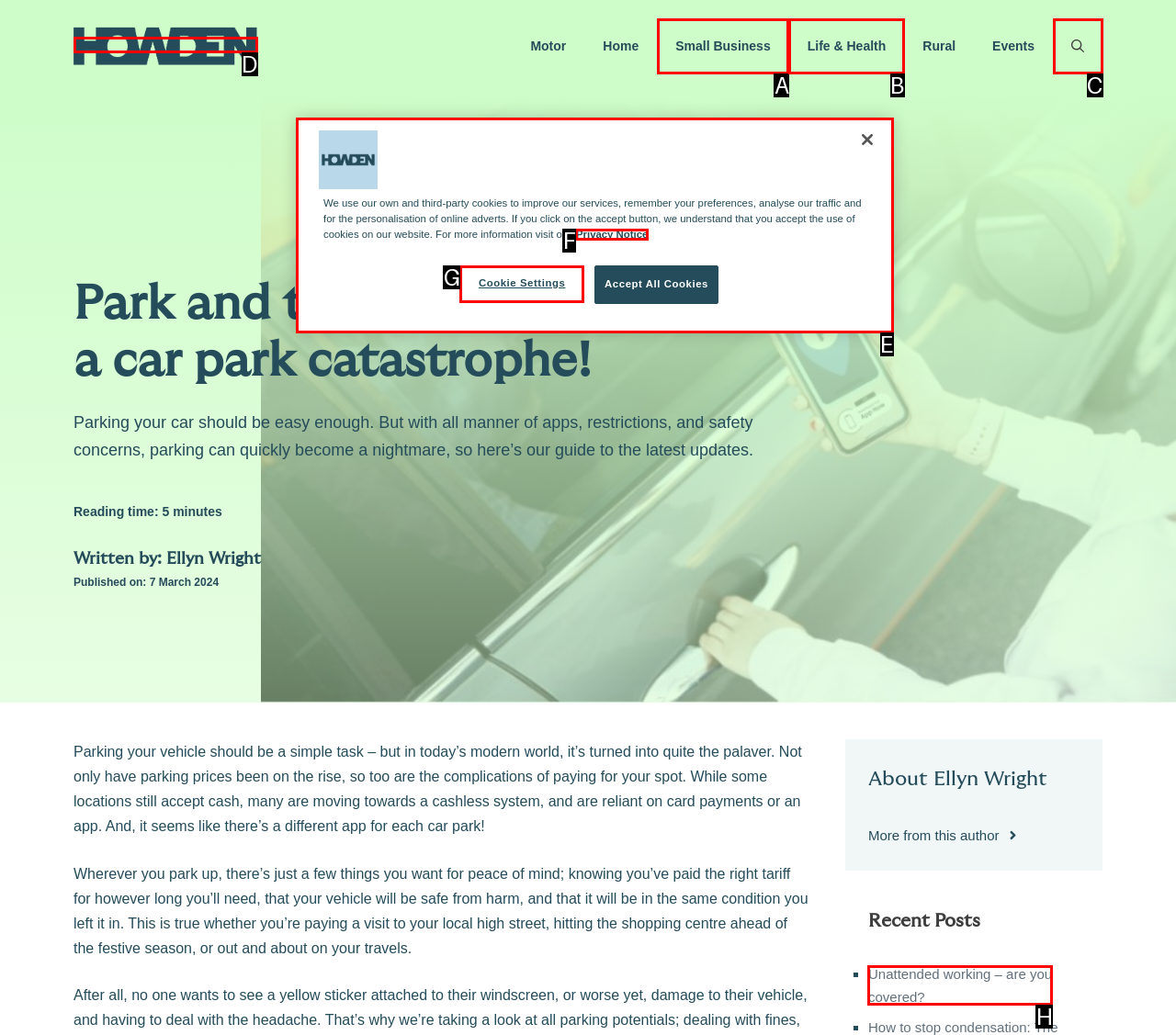Determine the letter of the element you should click to carry out the task: Click the 'Unattended working – are you covered?' link
Answer with the letter from the given choices.

H